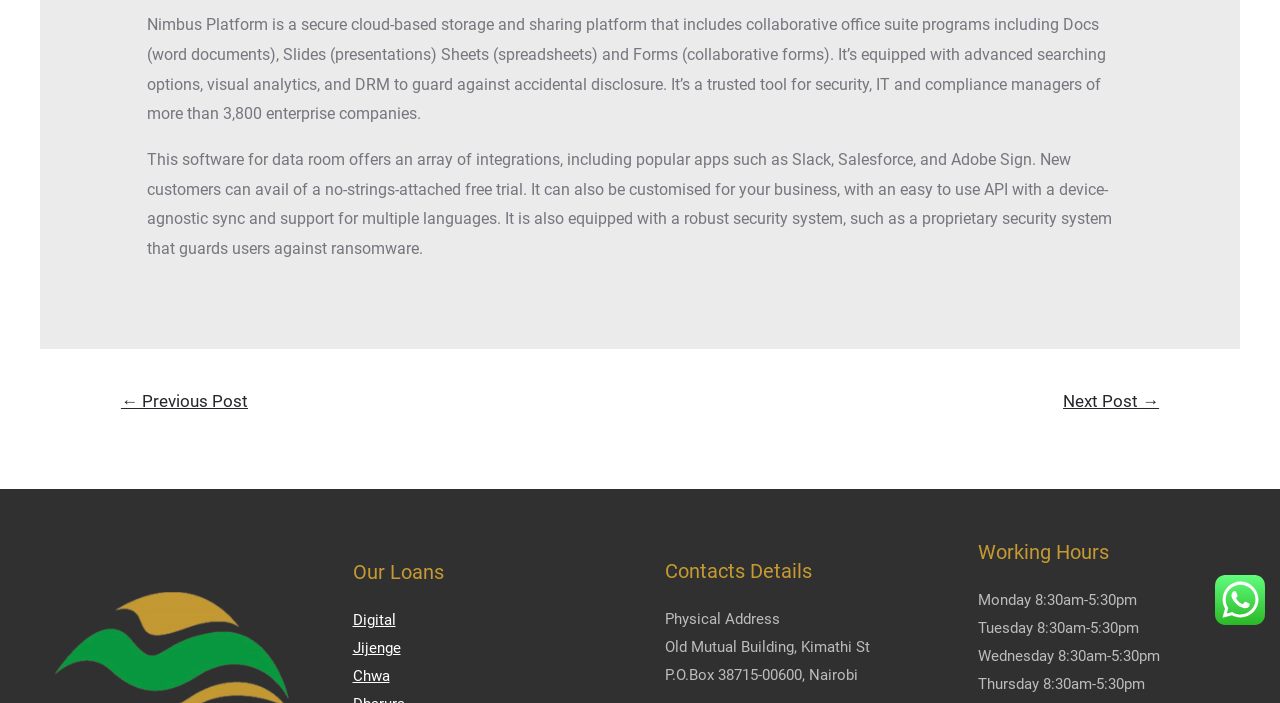Provide the bounding box for the UI element matching this description: "Digital".

[0.275, 0.87, 0.309, 0.895]